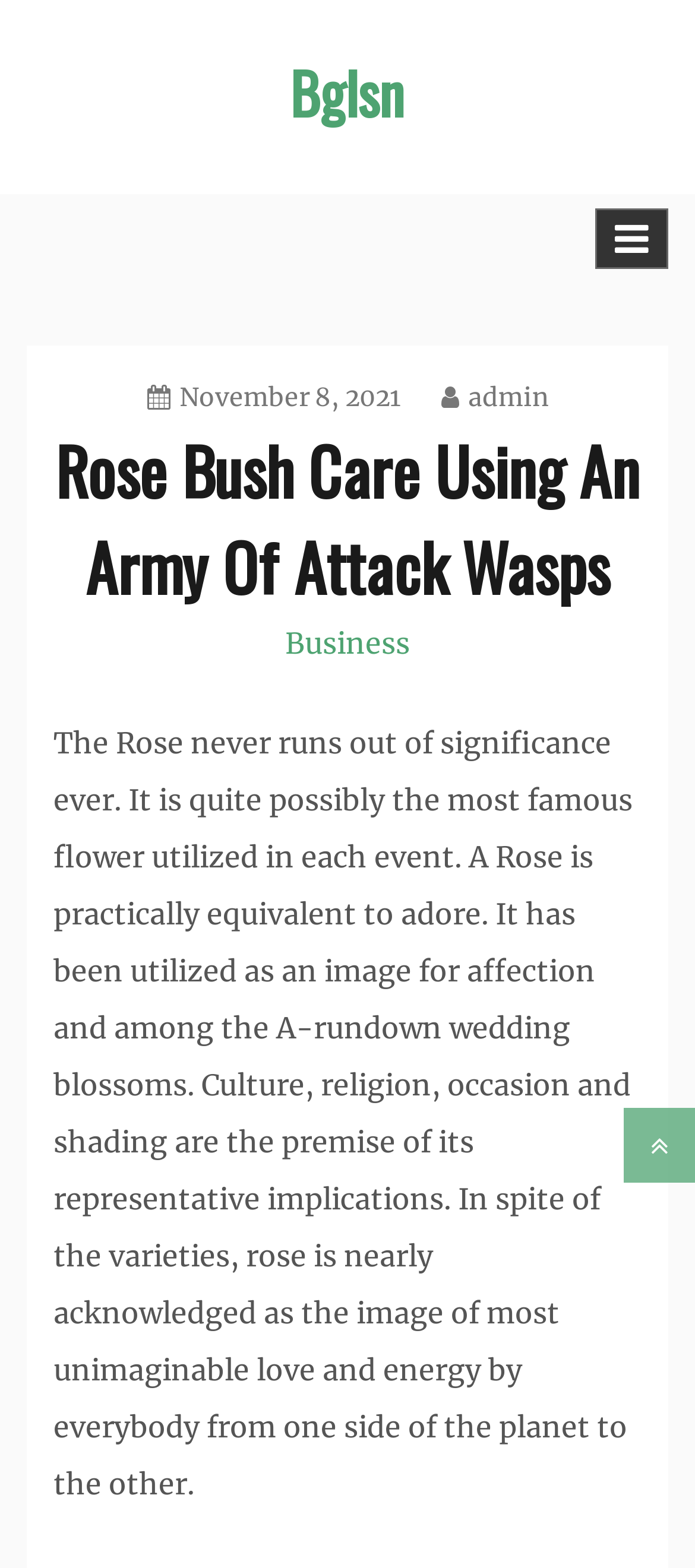Please give a succinct answer to the question in one word or phrase:
What is the author of the article?

admin